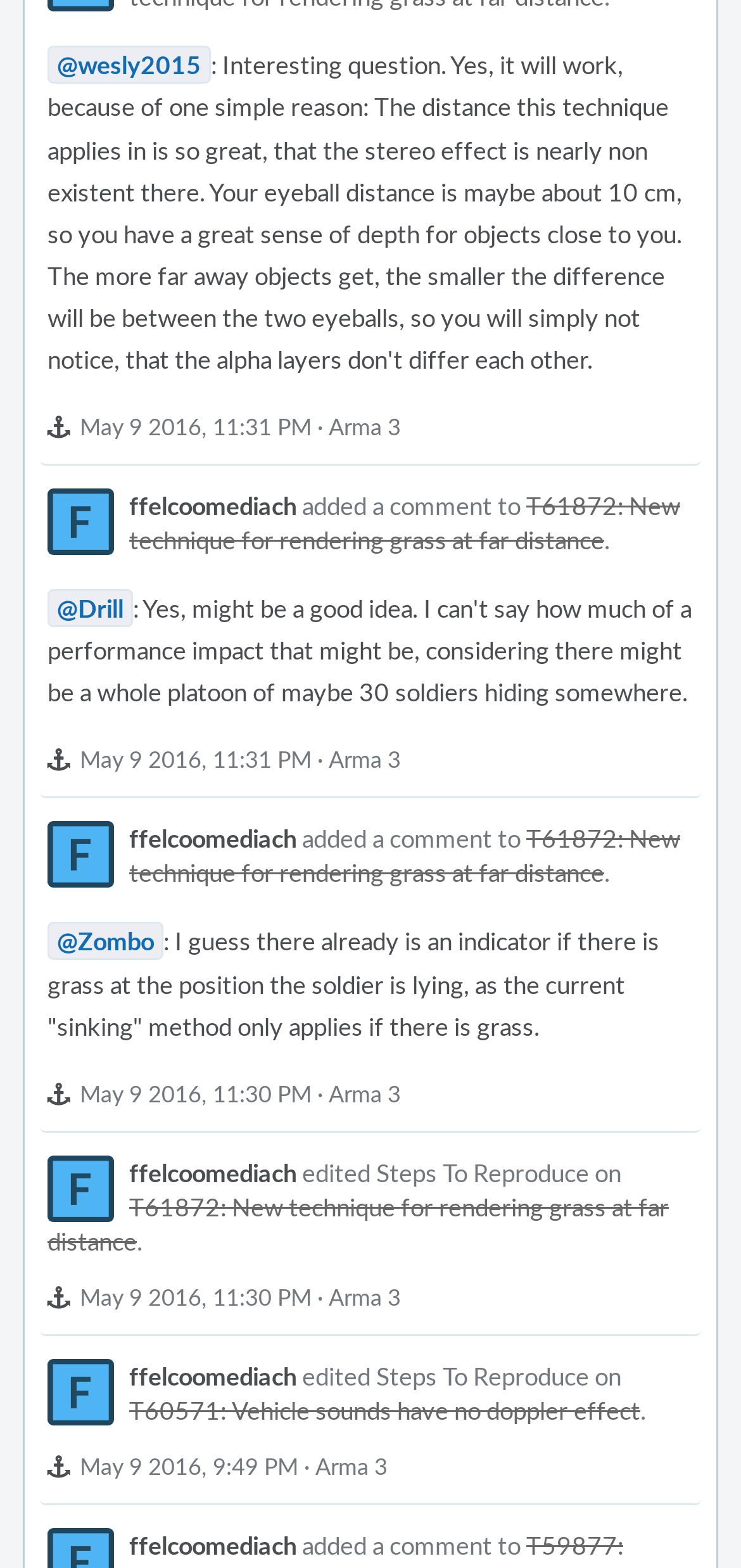Identify the bounding box coordinates for the UI element mentioned here: "@Drill". Provide the coordinates as four float values between 0 and 1, i.e., [left, top, right, bottom].

[0.064, 0.377, 0.179, 0.399]